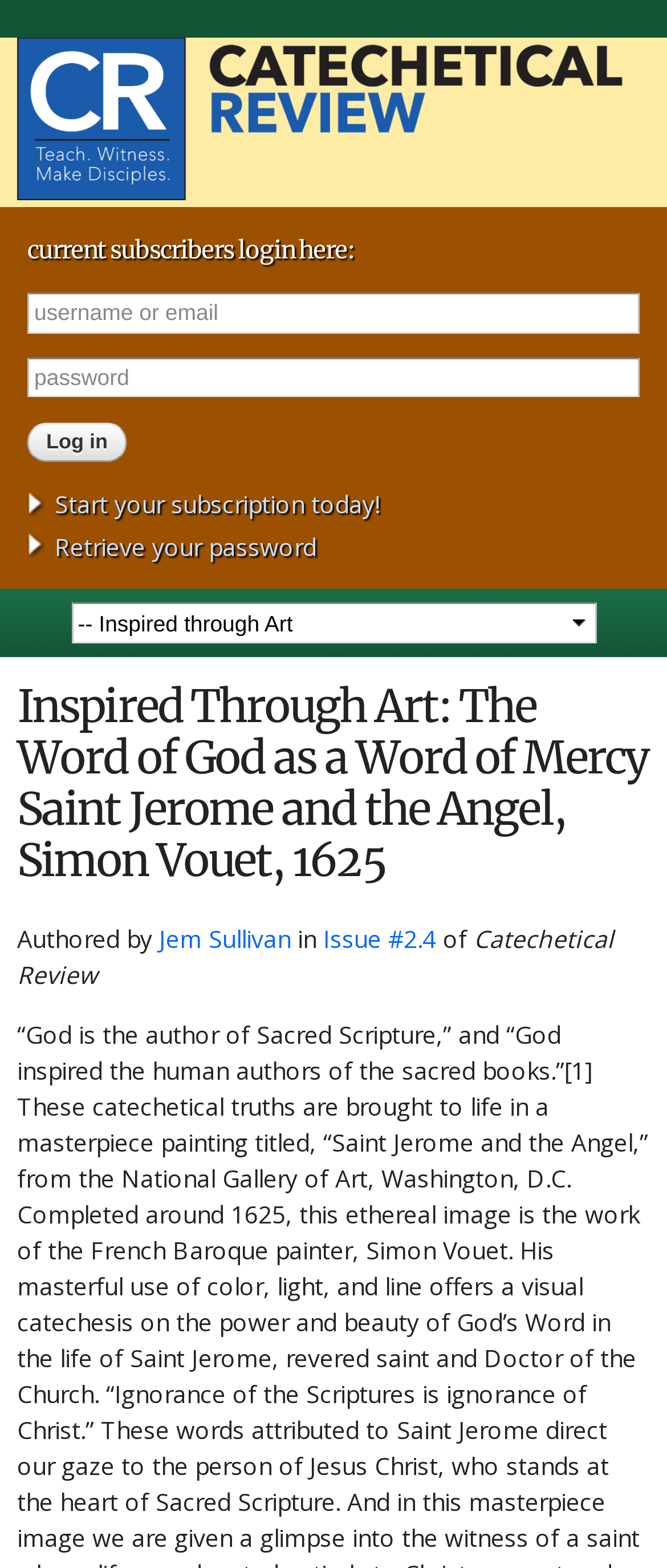Identify the bounding box coordinates for the UI element mentioned here: "name="op" value="Log in"". Provide the coordinates as four float values between 0 and 1, i.e., [left, top, right, bottom].

[0.041, 0.27, 0.19, 0.295]